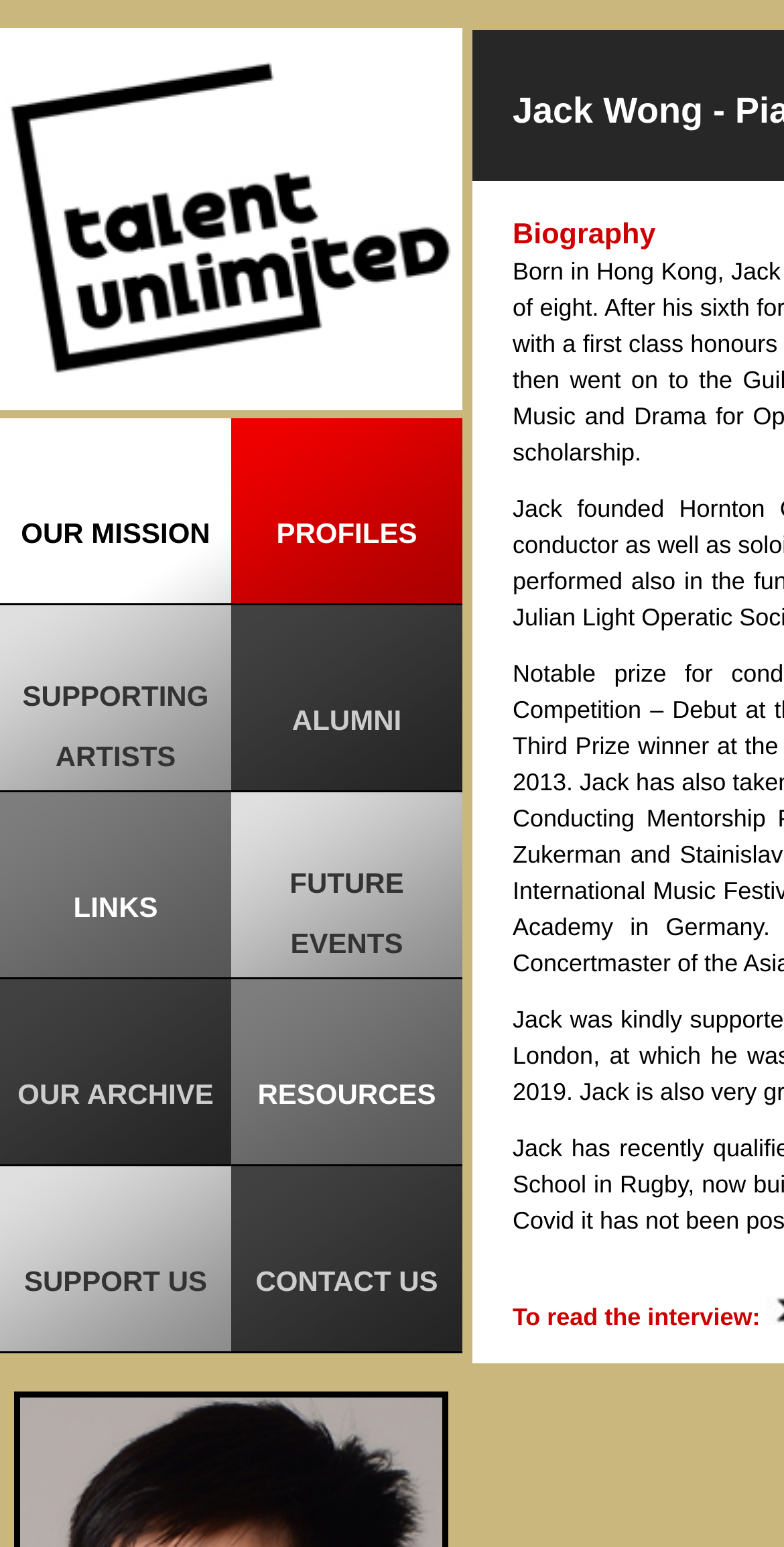Could you highlight the region that needs to be clicked to execute the instruction: "view profiles"?

[0.295, 0.27, 0.59, 0.39]